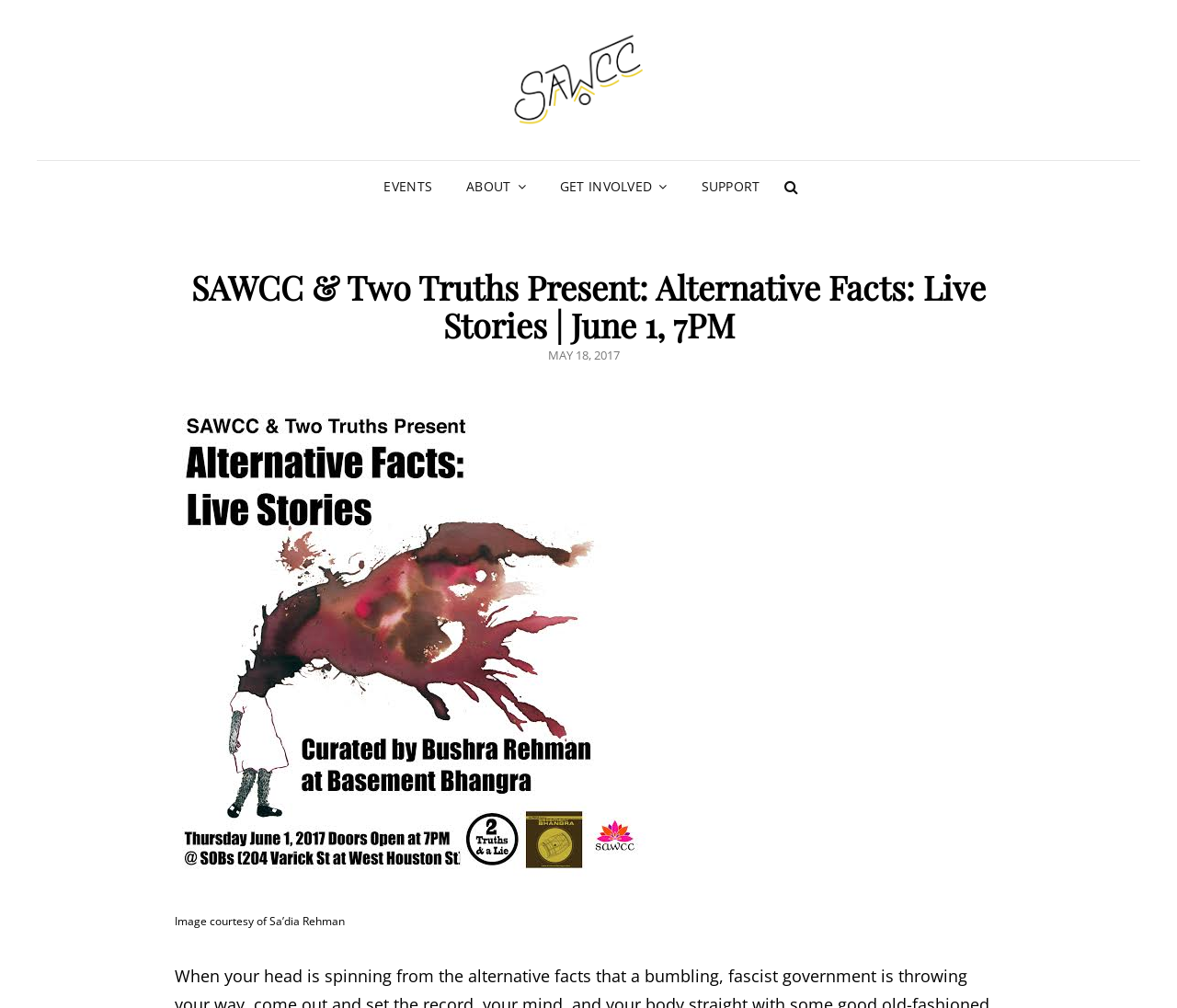What are the main menu items?
Carefully examine the image and provide a detailed answer to the question.

The main menu items can be found in the navigation section labeled 'Primary Menu'. The items are links labeled 'EVENTS', 'ABOUT', 'GET INVOLVED', and 'SUPPORT'.